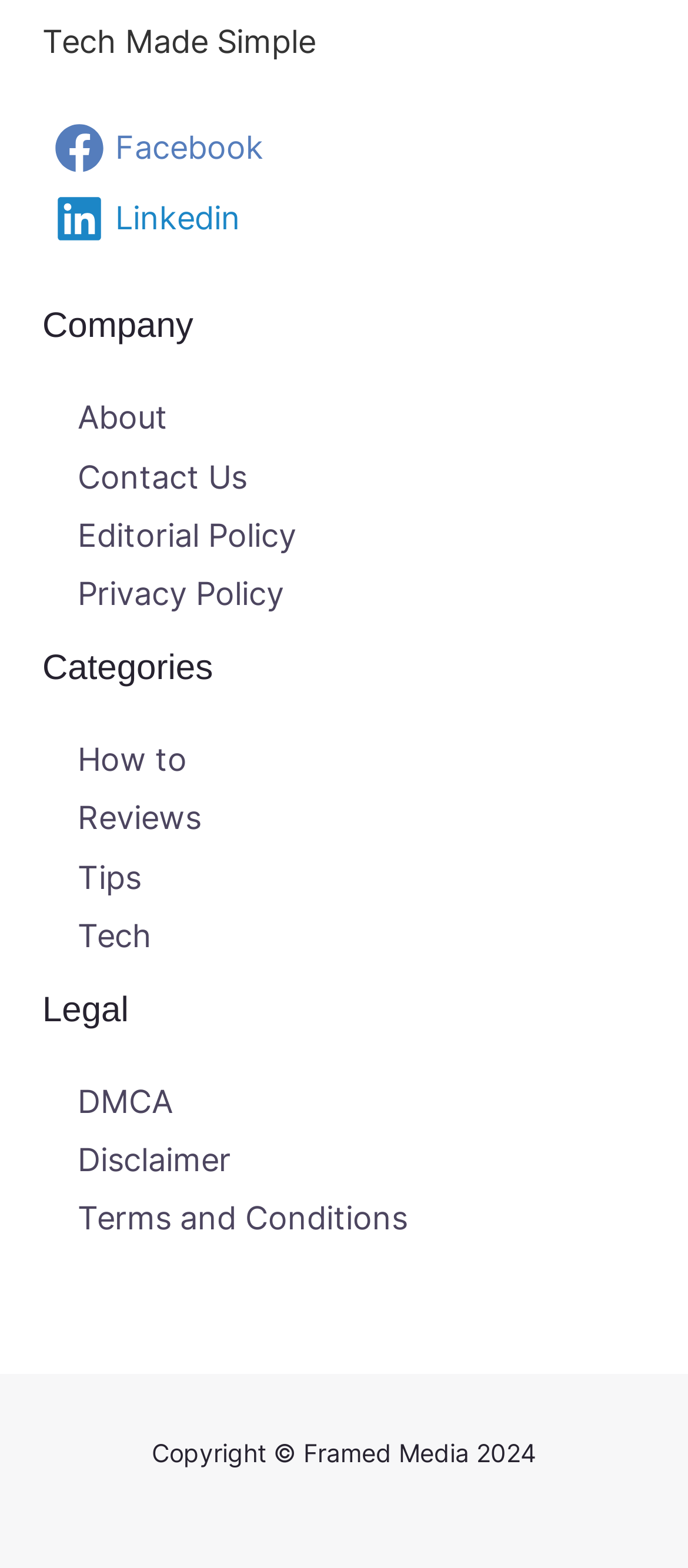What social media platforms are linked?
From the details in the image, answer the question comprehensively.

The links to Facebook and Linkedin can be found at the top of the webpage, with their respective icons.